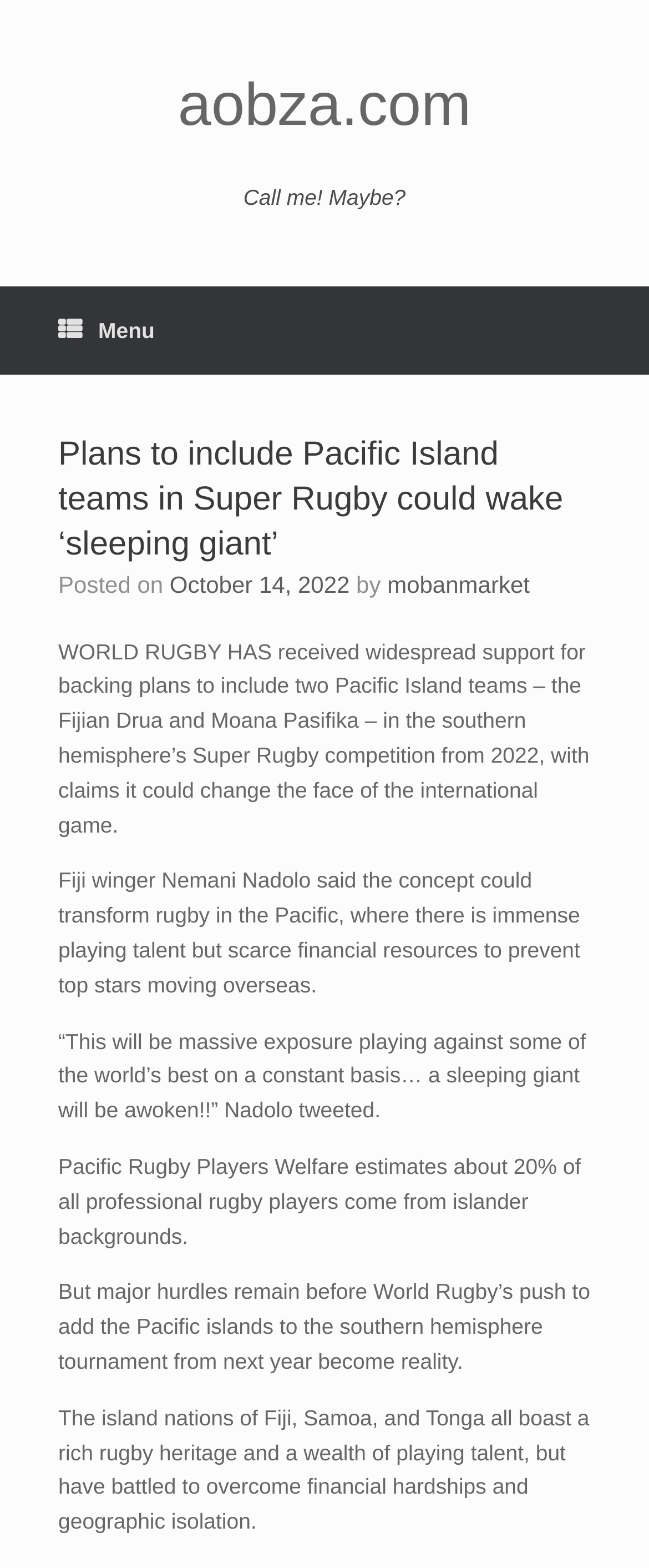Review the image closely and give a comprehensive answer to the question: When was the article posted?

I found the answer by looking at the article metadata, specifically the link 'October 14, 2022' which indicates the posting date.